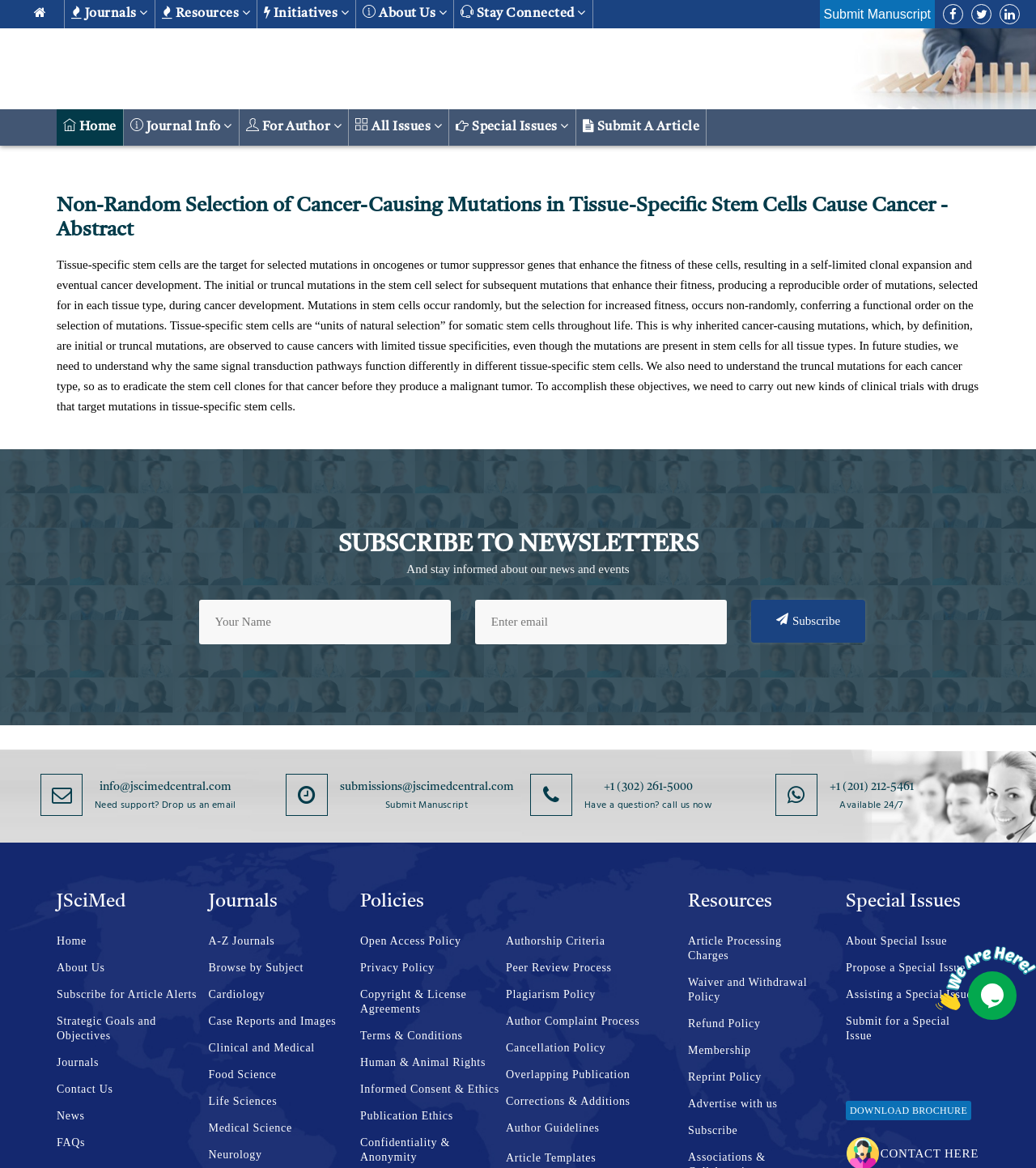Locate the bounding box coordinates of the element you need to click to accomplish the task described by this instruction: "Contact us".

[0.055, 0.927, 0.109, 0.939]